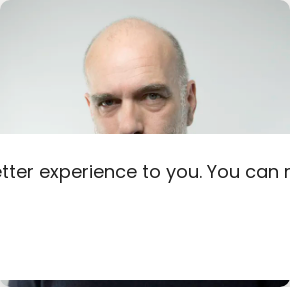Detail the scene shown in the image extensively.

The image features Tim Caynes, an Experience Design Director, who is looking directly at the camera while dressed in a navy zip-up sweatshirt. His expression is confident, and he has a mature appearance, characterized by a well-groomed look that conveys professionalism. Tim is positioned against a neutral background which enhances the focus on him. This image represents his role and expertise in the field of experience design, highlighting his contribution as a key member of the team based in Norwich.